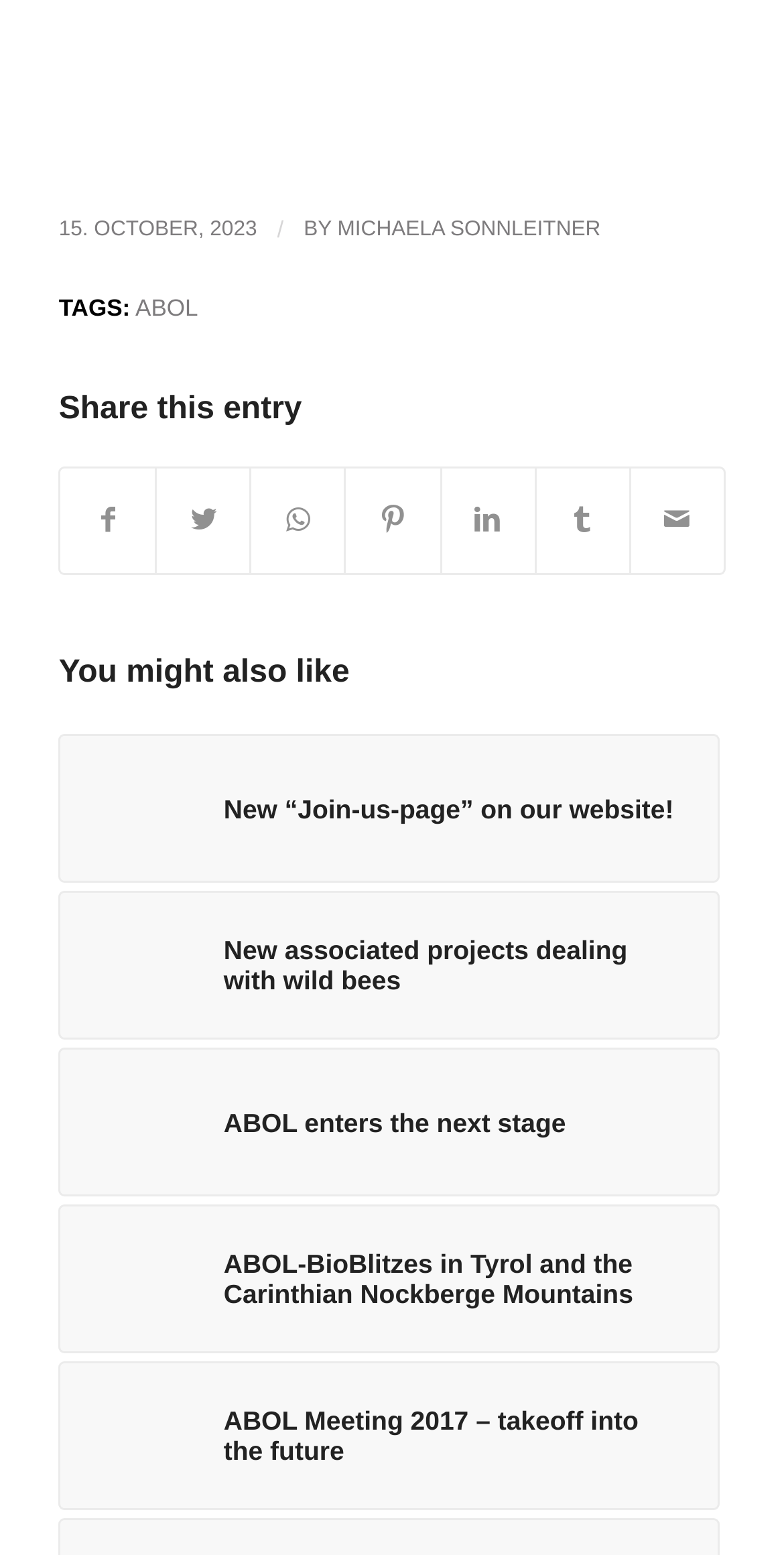Identify the bounding box coordinates for the UI element described by the following text: "Michaela Sonnleitner". Provide the coordinates as four float numbers between 0 and 1, in the format [left, top, right, bottom].

[0.43, 0.139, 0.766, 0.155]